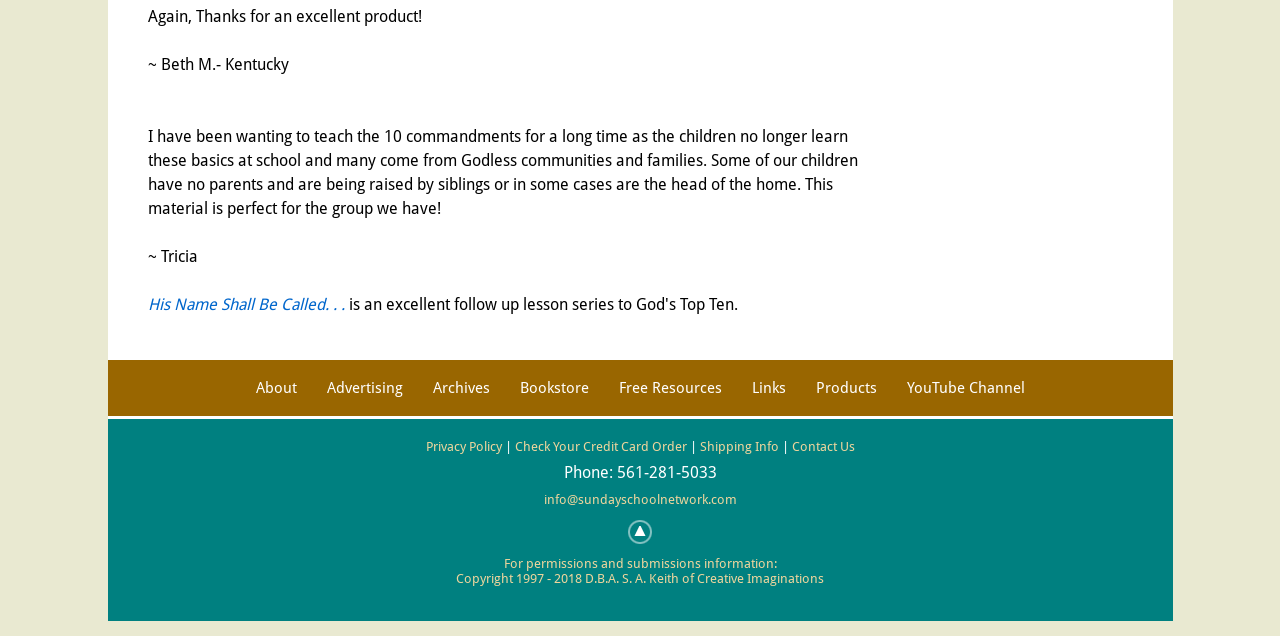Give a concise answer of one word or phrase to the question: 
How many testimonials are there on the webpage?

2